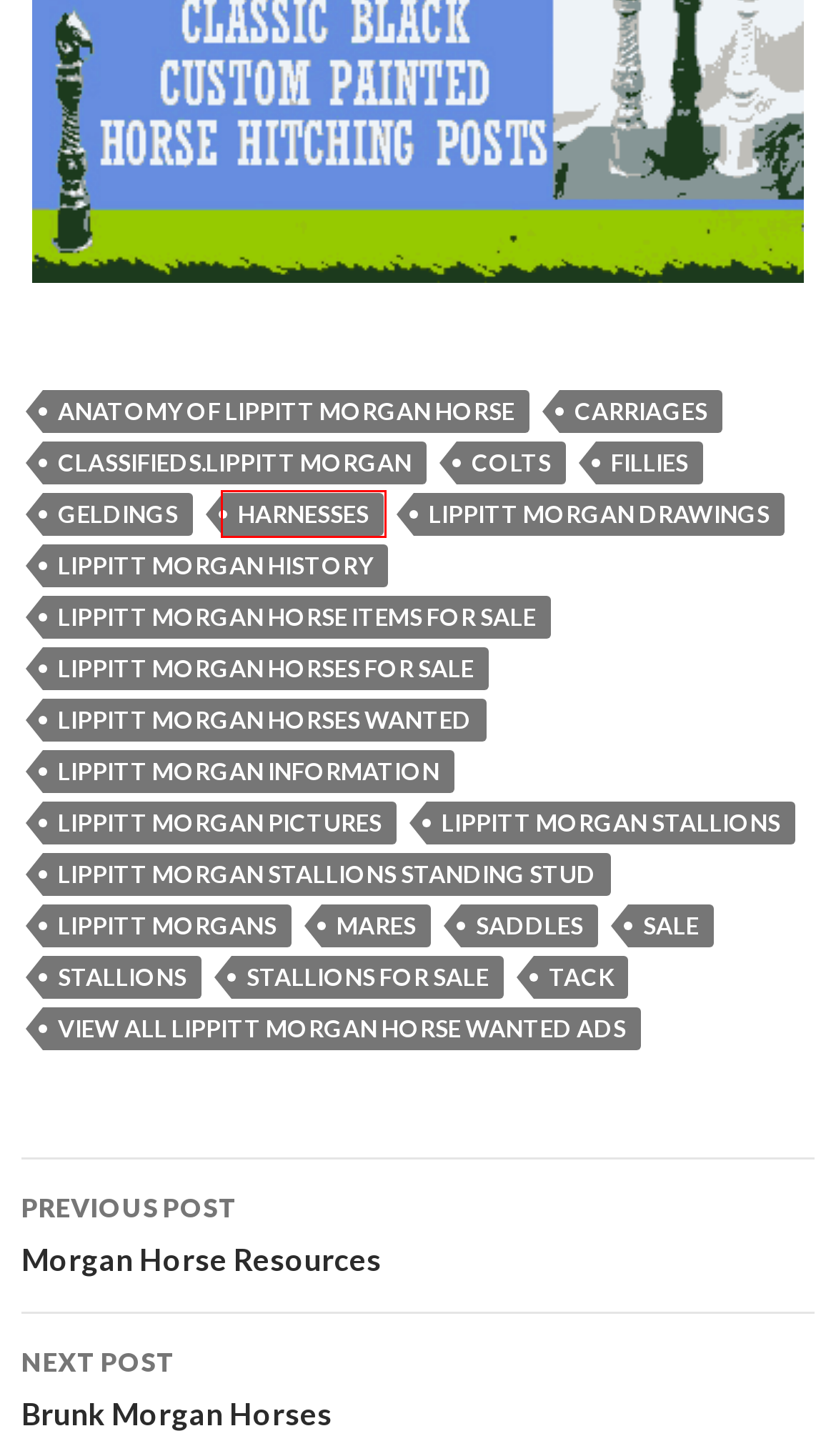Given a screenshot of a webpage featuring a red bounding box, identify the best matching webpage description for the new page after the element within the red box is clicked. Here are the options:
A. colts | Morgan Horse Guide
B. Stallions | Morgan Horse Guide
C. lippitt morgan pictures | Morgan Horse Guide
D. sale | Morgan Horse Guide
E. Lippitt Morgan Horse Items For Sale | Morgan Horse Guide
F. harnesses | Morgan Horse Guide
G. fillies | Morgan Horse Guide
H. Stallions For Sale | Morgan Horse Guide

F